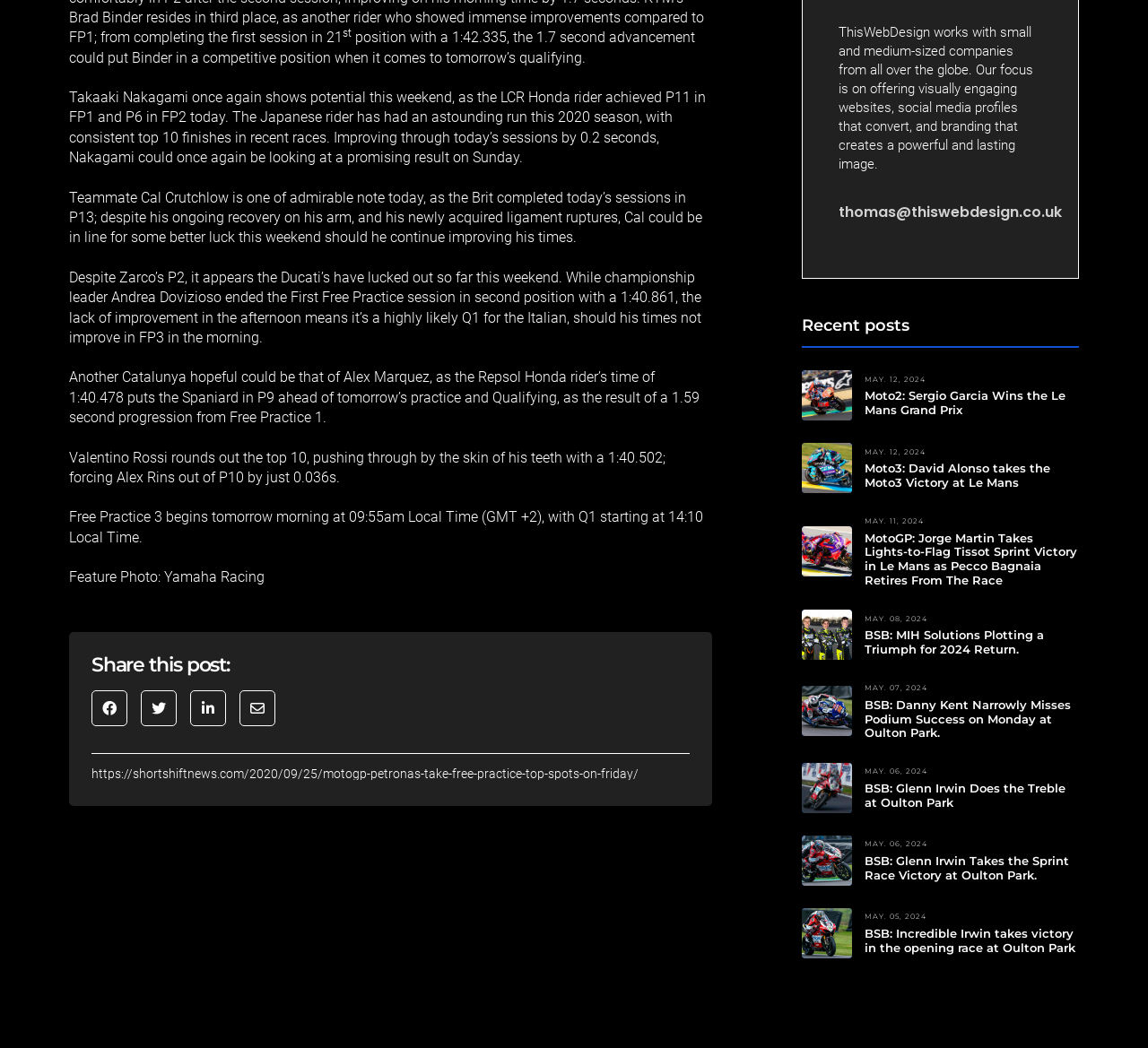Determine the bounding box for the HTML element described here: "parent_node: Share this post:". The coordinates should be given as [left, top, right, bottom] with each number being a float between 0 and 1.

[0.165, 0.658, 0.197, 0.693]